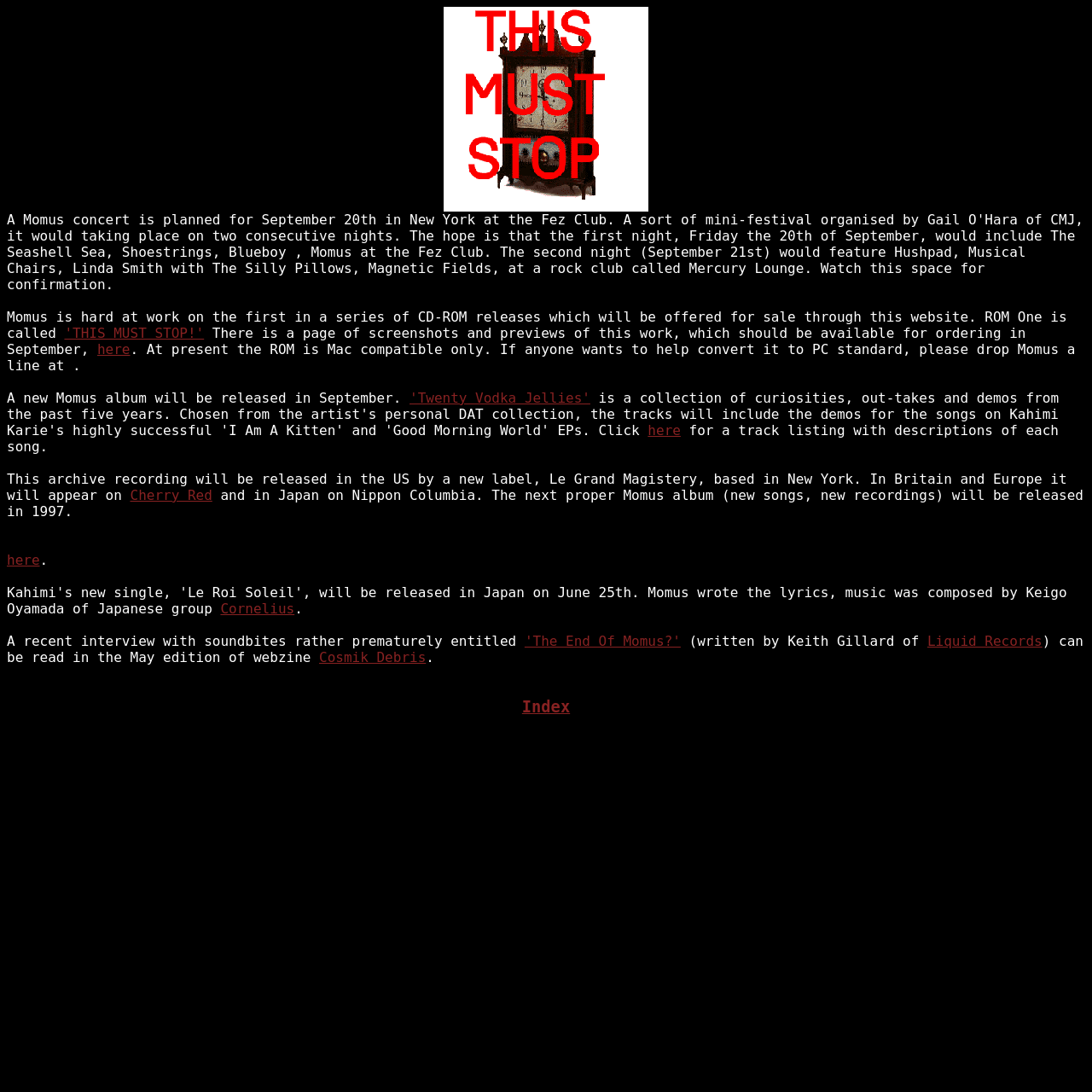Using the information from the screenshot, answer the following question thoroughly:
What is the title of the upcoming Momus album?

The title of the upcoming Momus album is mentioned in the text as 'Twenty Vodka Jellies', which is a link to more information about the album.